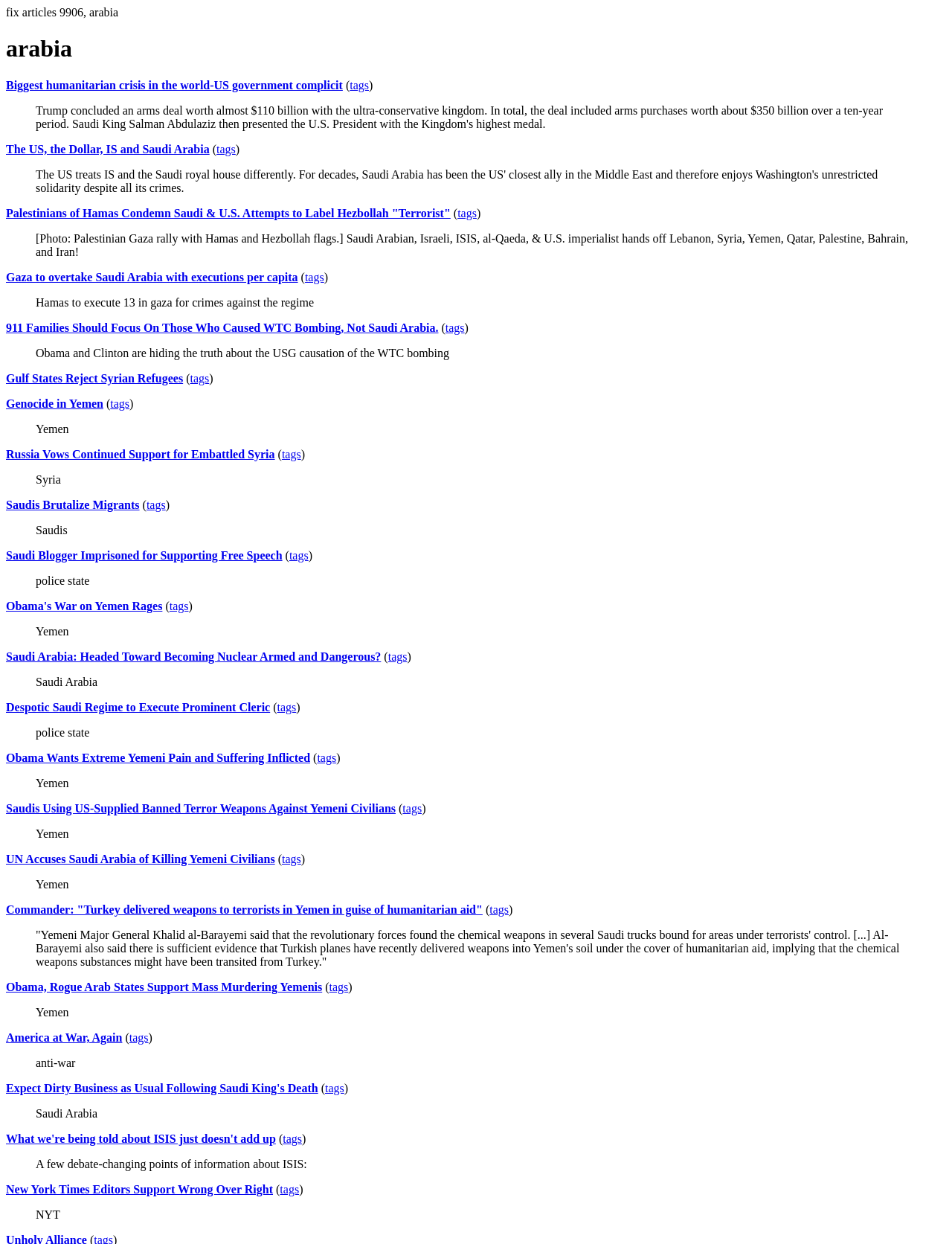Identify the bounding box coordinates for the element you need to click to achieve the following task: "View the post 'Palestinians of Hamas Condemn Saudi & U.S. Attempts to Label Hezbollah "Terrorist"'". Provide the bounding box coordinates as four float numbers between 0 and 1, in the form [left, top, right, bottom].

[0.006, 0.166, 0.473, 0.176]